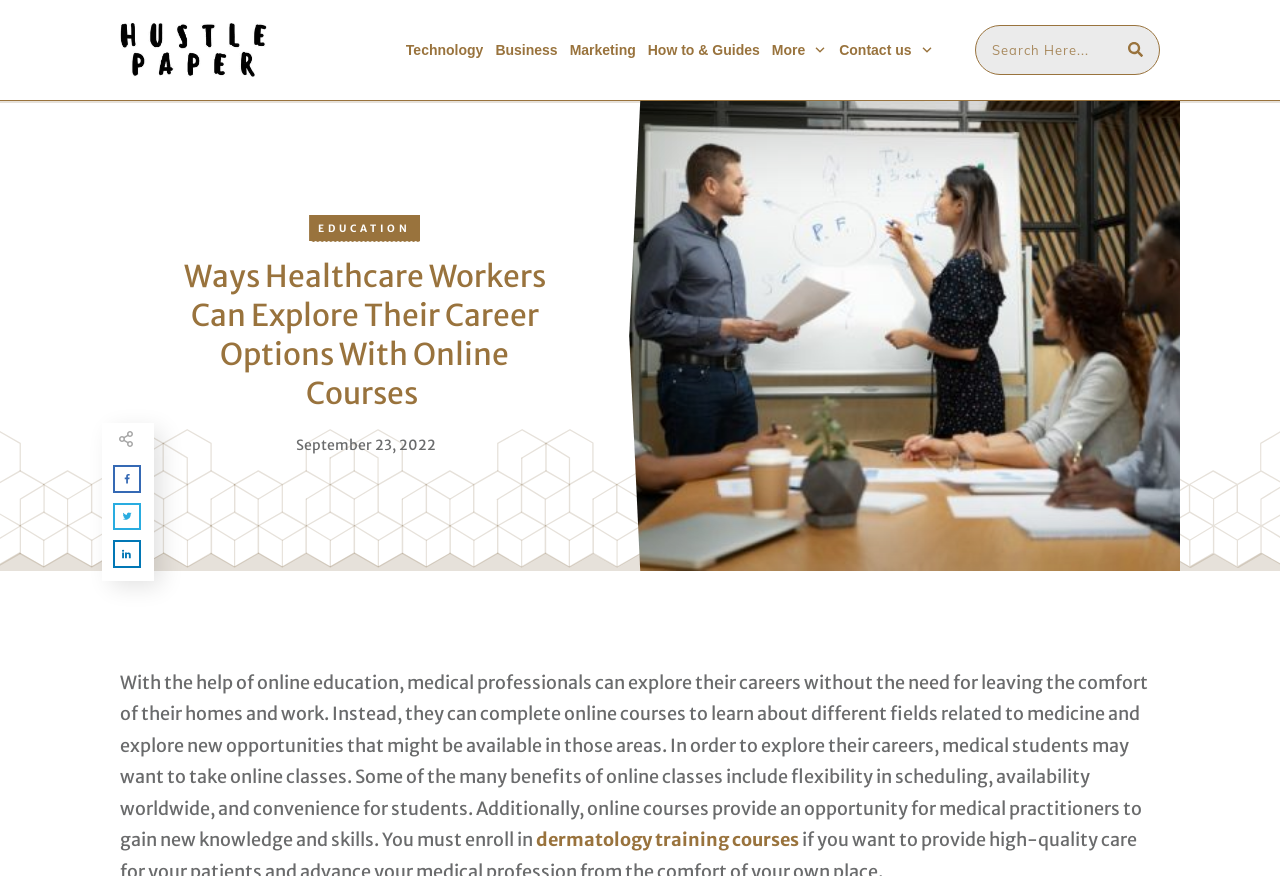Describe every aspect of the webpage in a detailed manner.

This webpage appears to be an article about online education for medical professionals. At the top, there are several links to different categories, including Technology, Business, Marketing, and How to & Guides, which are positioned horizontally across the page. Below these links, there is a search bar with a button and an image. 

On the left side of the page, there is a large image that spans almost the entire height of the page. Above this image, there is a heading that reads "Ways Healthcare Workers Can Explore Their Career Options With Online Courses" and a date "September 23, 2022" next to it. 

Below the heading, there are three sections with links and images, which are stacked vertically. Each section contains a link and an image. 

The main content of the article starts below these sections. The text explains how medical professionals can explore their careers through online education, highlighting the benefits of online classes, such as flexibility, availability, and convenience. The article also mentions that online courses provide an opportunity for medical practitioners to gain new knowledge and skills. There is a link to "dermatology training courses" at the end of the article.